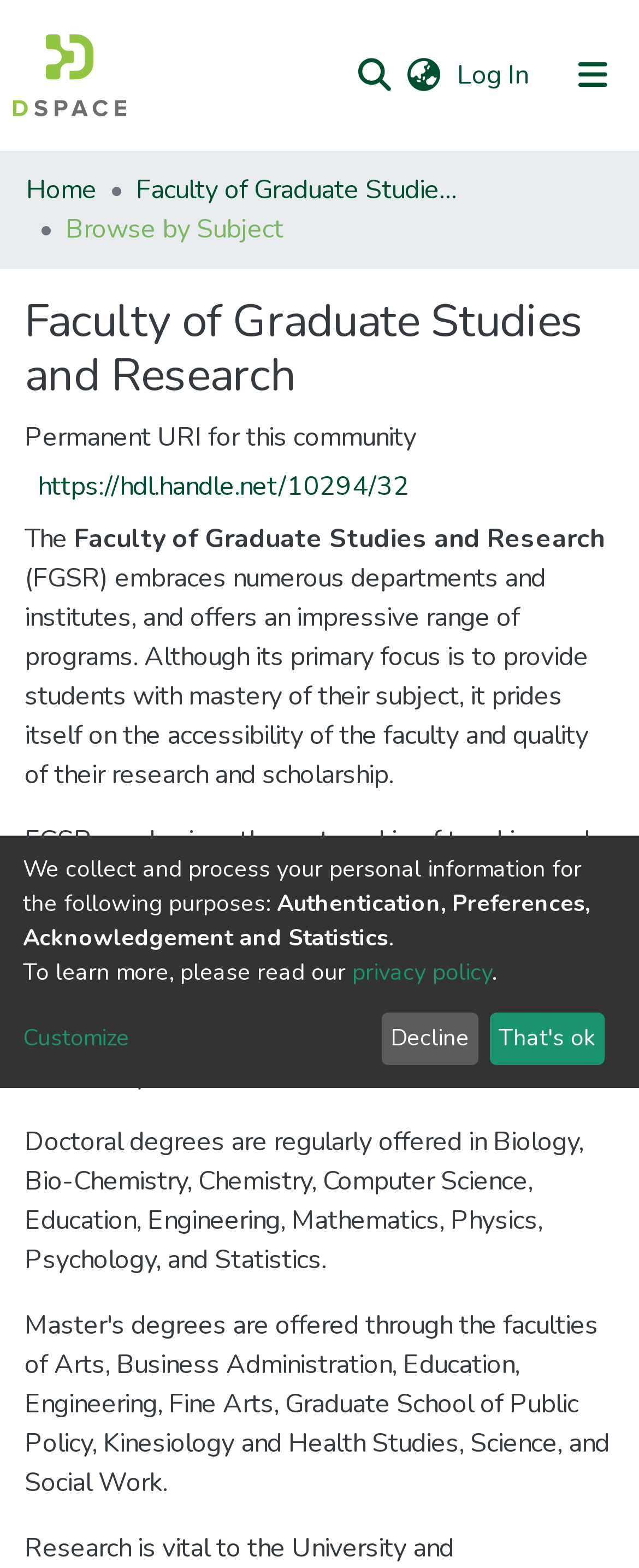Based on the provided description, "aria-label="Language switch" title="Language switch"", find the bounding box of the corresponding UI element in the screenshot.

[0.621, 0.036, 0.705, 0.061]